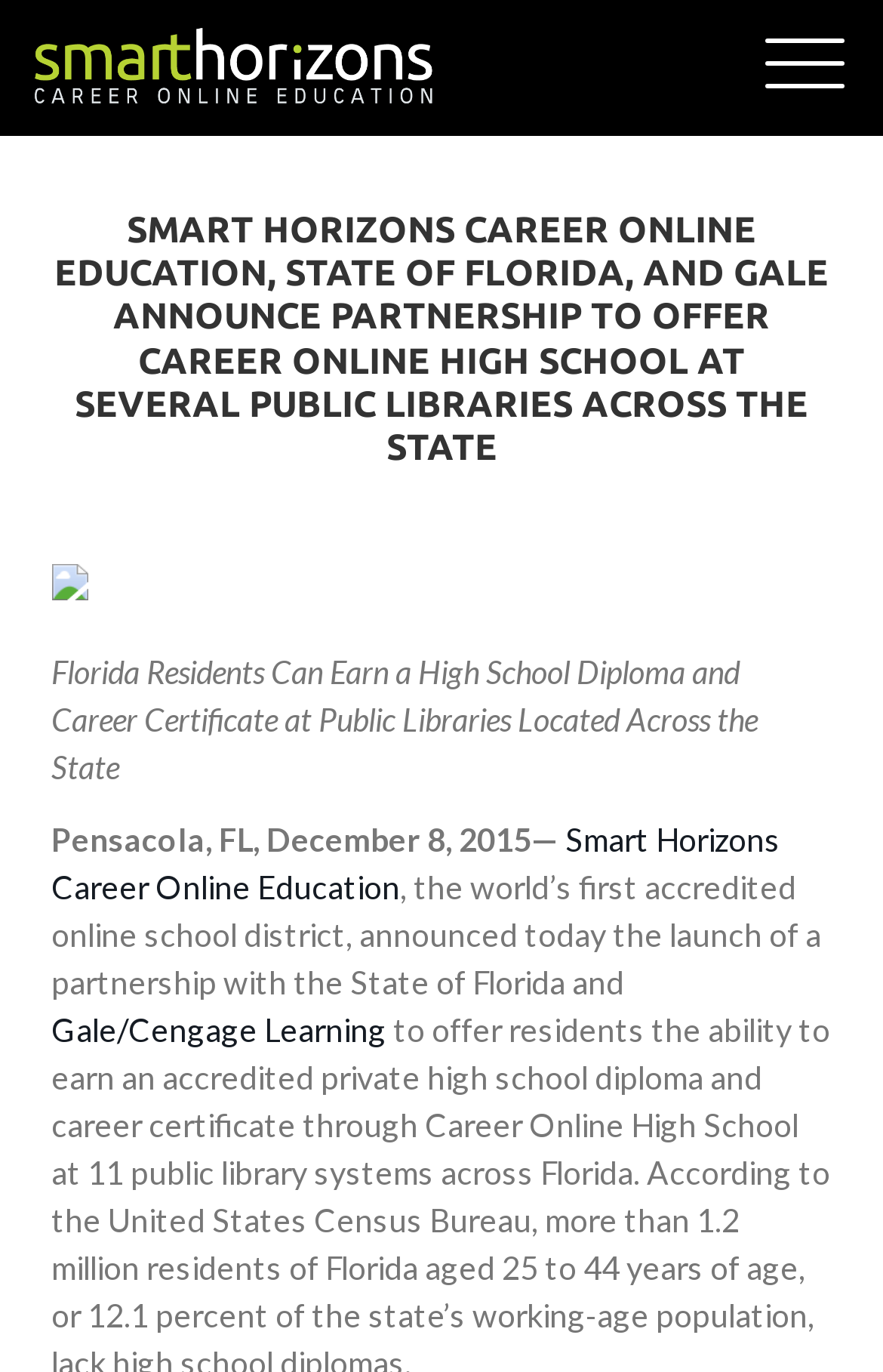Offer an extensive depiction of the webpage and its key elements.

The webpage appears to be a press release or news article about a partnership between Smart Horizons Career Online Education, the State of Florida, and Gale to offer Career Online High School at public libraries across the state. 

At the top left of the page, there is a logo image. To the right of the logo, there is a link with no text. 

Below the logo, there is a large heading that spans almost the entire width of the page, announcing the partnership. Below the heading, there is an image, followed by a paragraph of text that summarizes the partnership, stating that Florida residents can earn a high school diploma and career certificate at public libraries across the state. 

The text also includes a date, December 8, 2015, and mentions that Smart Horizons Career Online Education is the world's first accredited online school district. There are two links within the text, one to Smart Horizons Career Online Education and another to Gale/Cengage Learning.